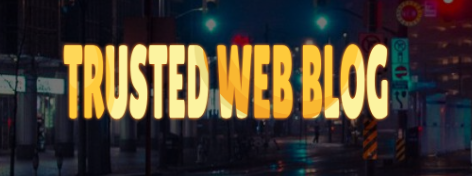Provide a rich and detailed narrative of the image.

The image features the title "TRUSTED WEB BLOG" prominently displayed in large, bold, and striking typography. The text is rendered in a warm, vibrant yellow-orange hue, creating a strong visual contrast against the darker and more subdued backdrop of a nighttime urban scene. The image captures a city street illuminated by ambient streetlights, hinting at a lively yet tranquil atmosphere. The composition evokes a sense of modernity and connectivity, aligning with the blog's theme of digital engagement and community among tech enthusiasts.